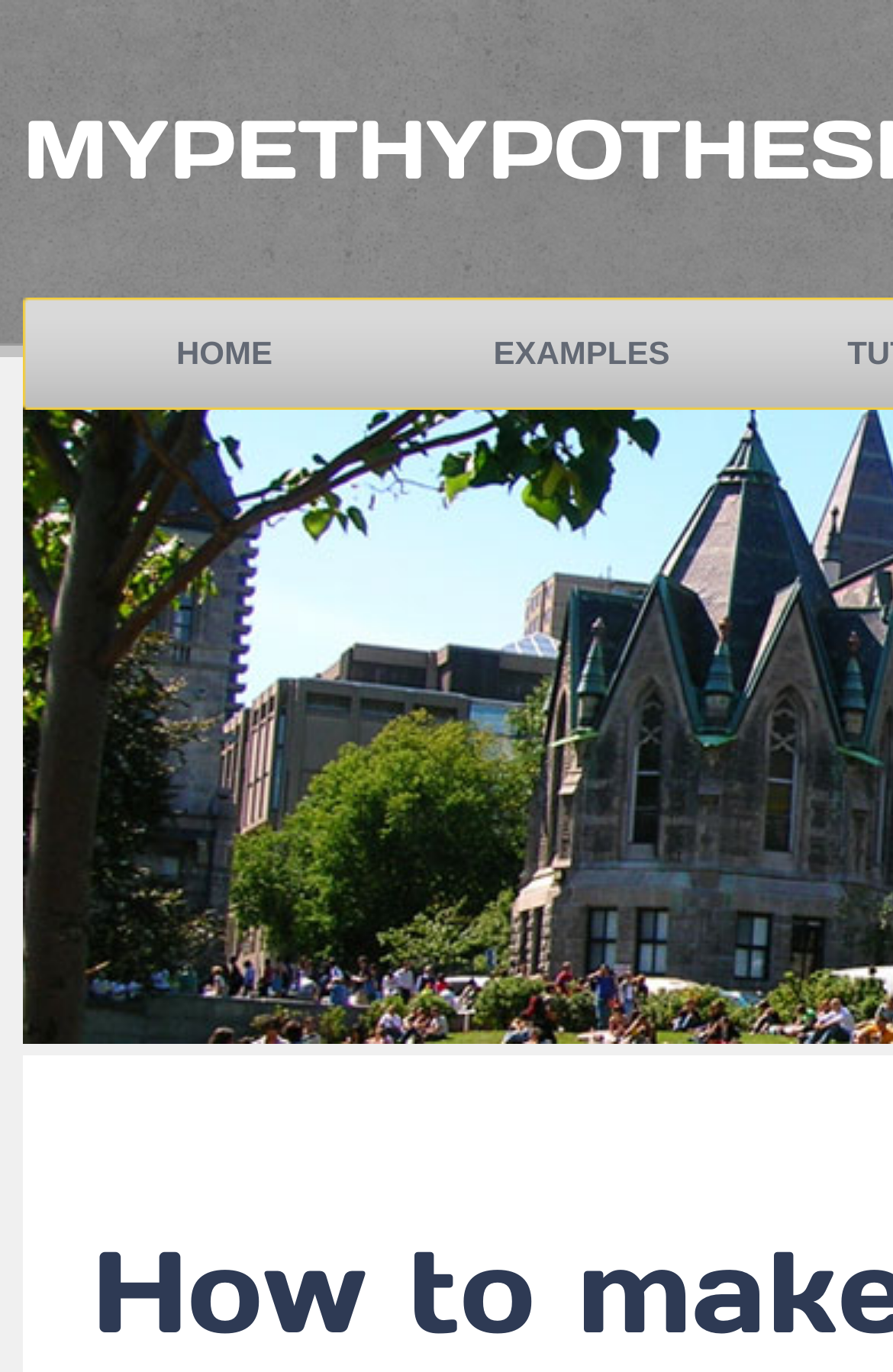Given the element description "Examples", identify the bounding box of the corresponding UI element.

[0.451, 0.219, 0.851, 0.297]